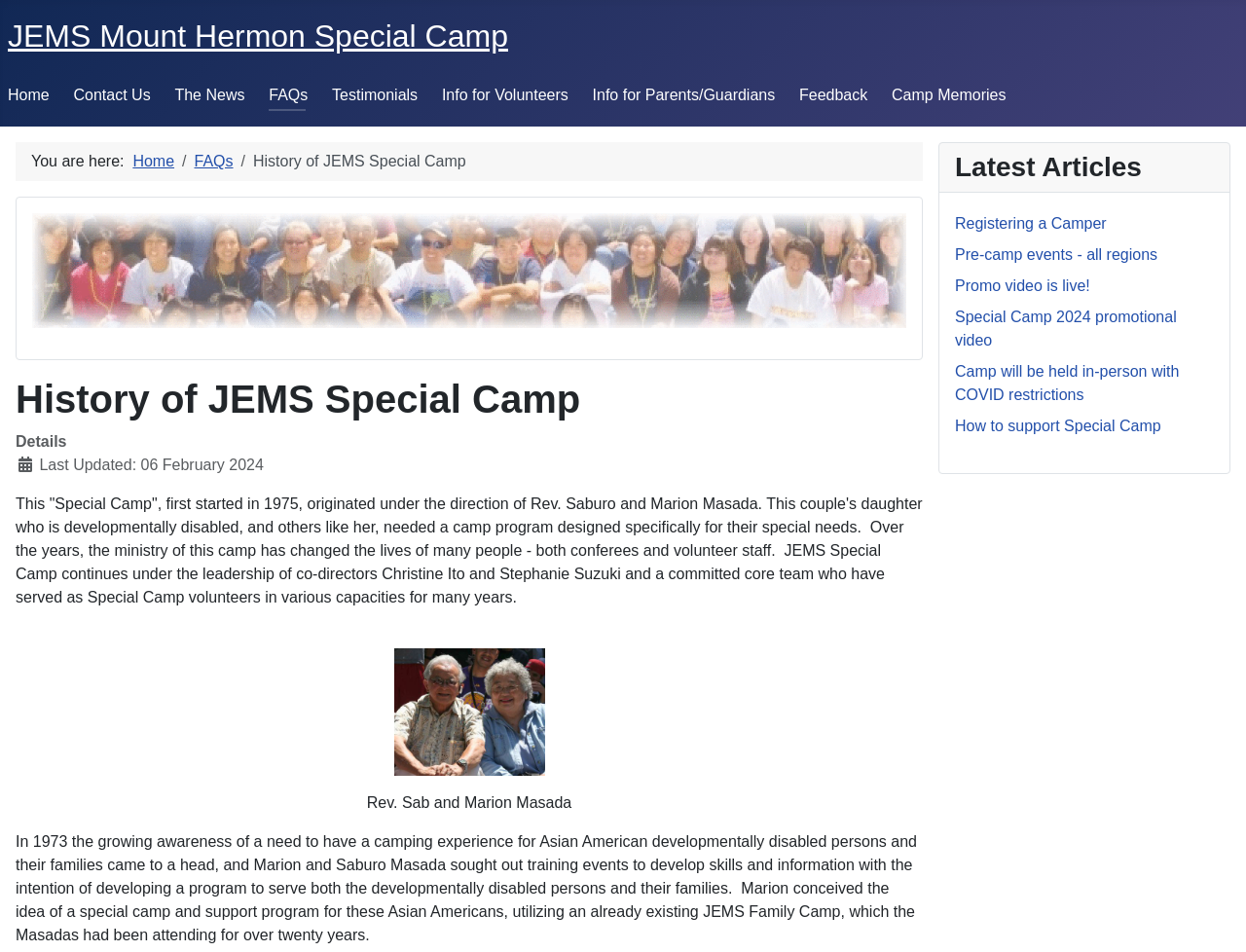Predict the bounding box of the UI element based on the description: "Promo video is live!". The coordinates should be four float numbers between 0 and 1, formatted as [left, top, right, bottom].

[0.766, 0.291, 0.875, 0.308]